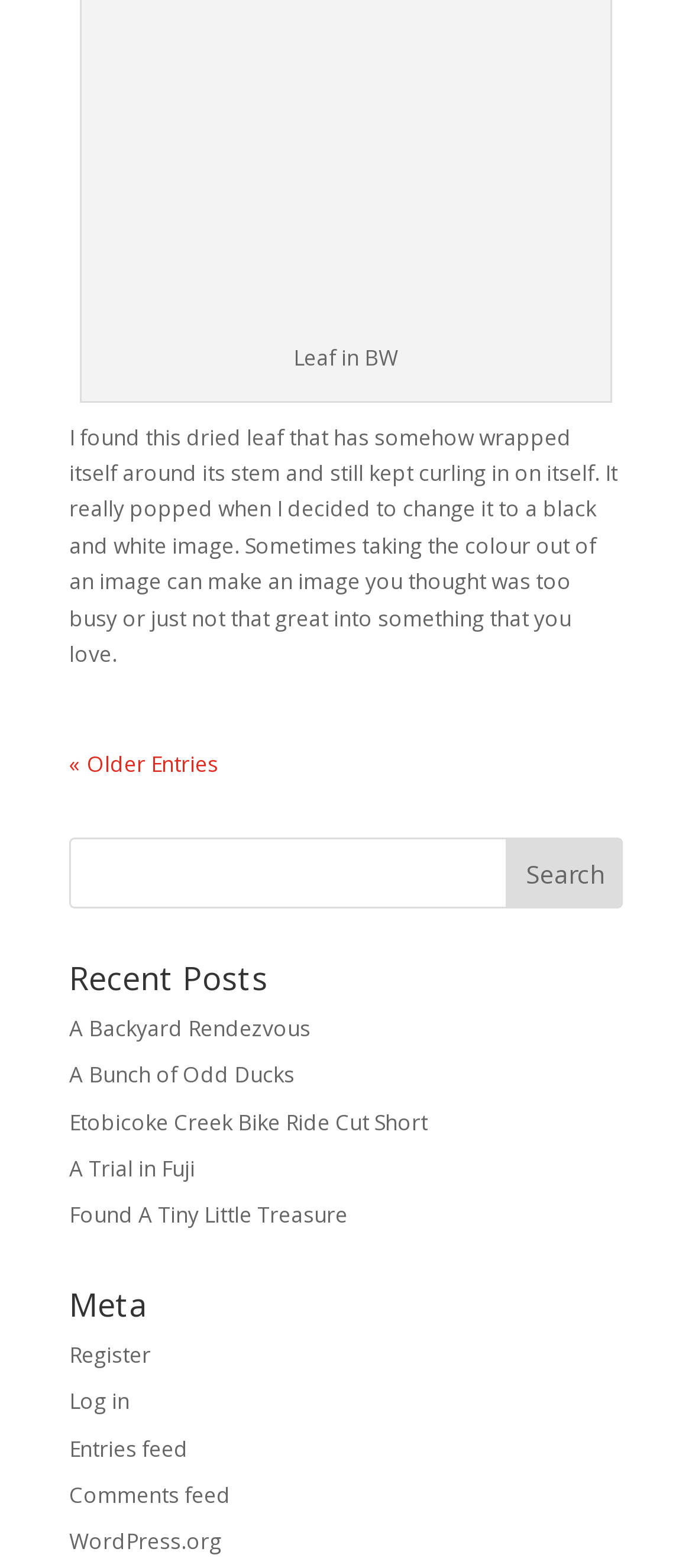Pinpoint the bounding box coordinates of the element to be clicked to execute the instruction: "Click on the link to read Talbot's article about Jim".

None